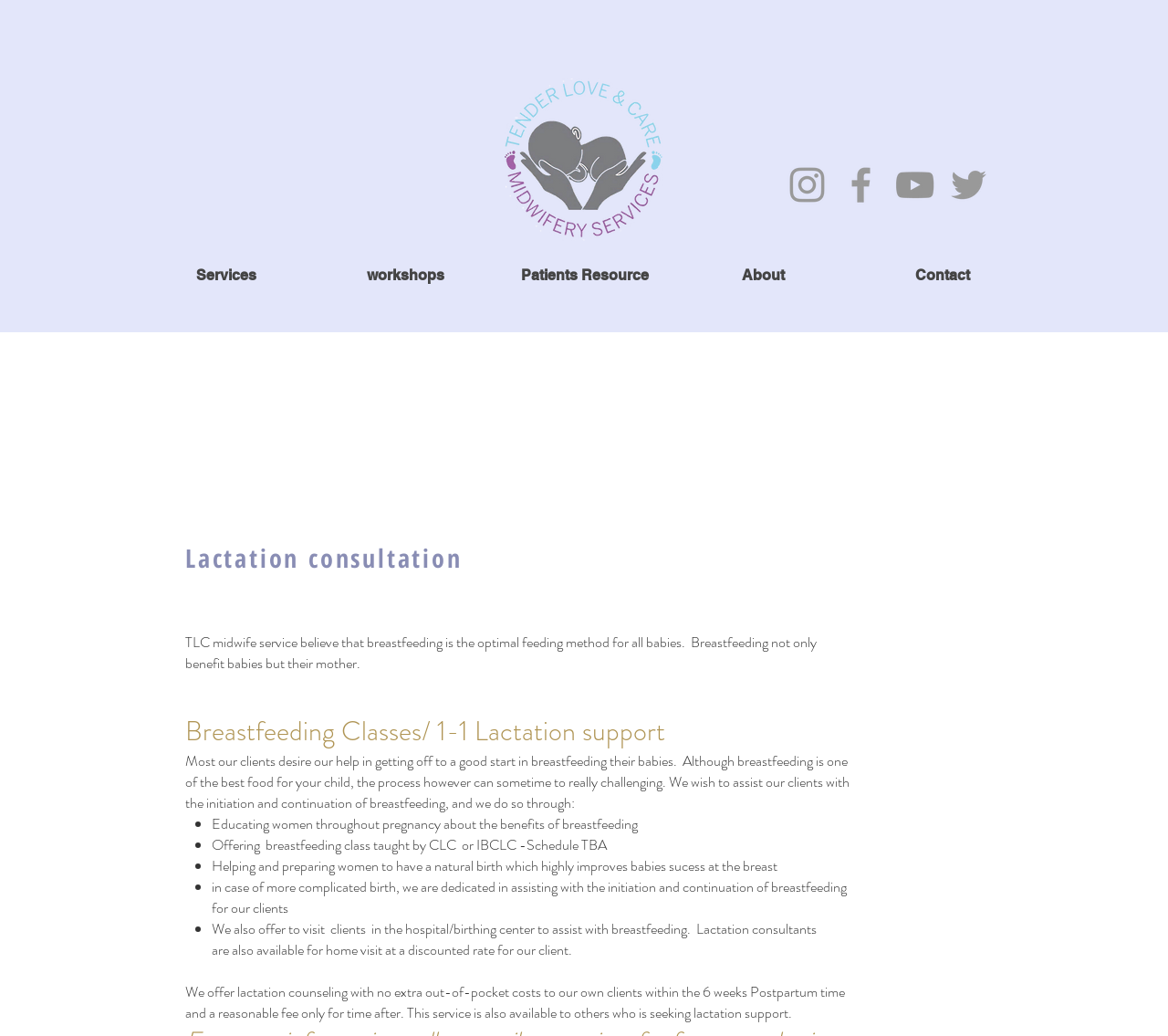Predict the bounding box coordinates of the area that should be clicked to accomplish the following instruction: "Read about Lactation consultation". The bounding box coordinates should consist of four float numbers between 0 and 1, i.e., [left, top, right, bottom].

[0.159, 0.522, 0.407, 0.558]